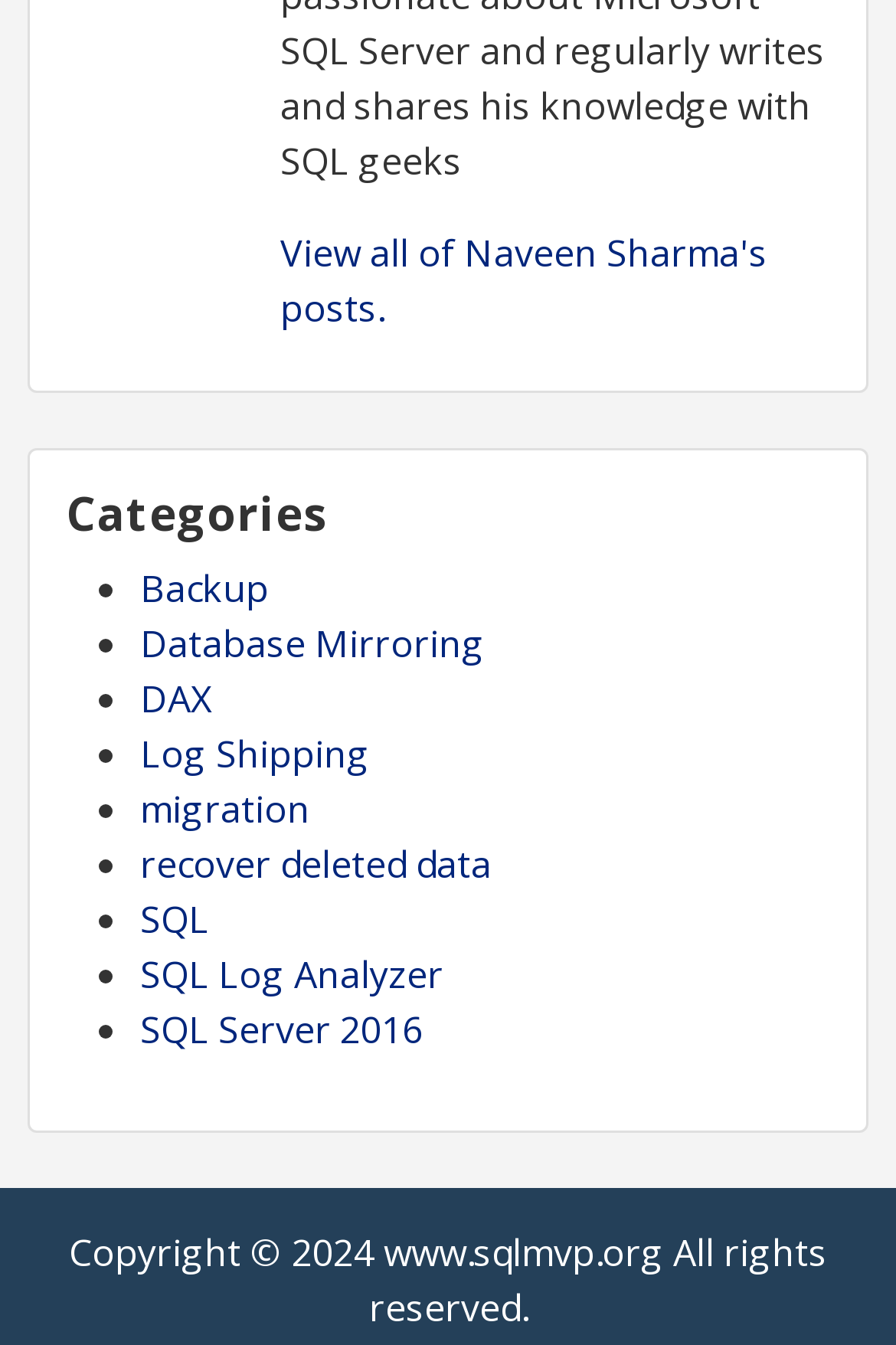What is the first category listed?
Look at the screenshot and give a one-word or phrase answer.

Backup